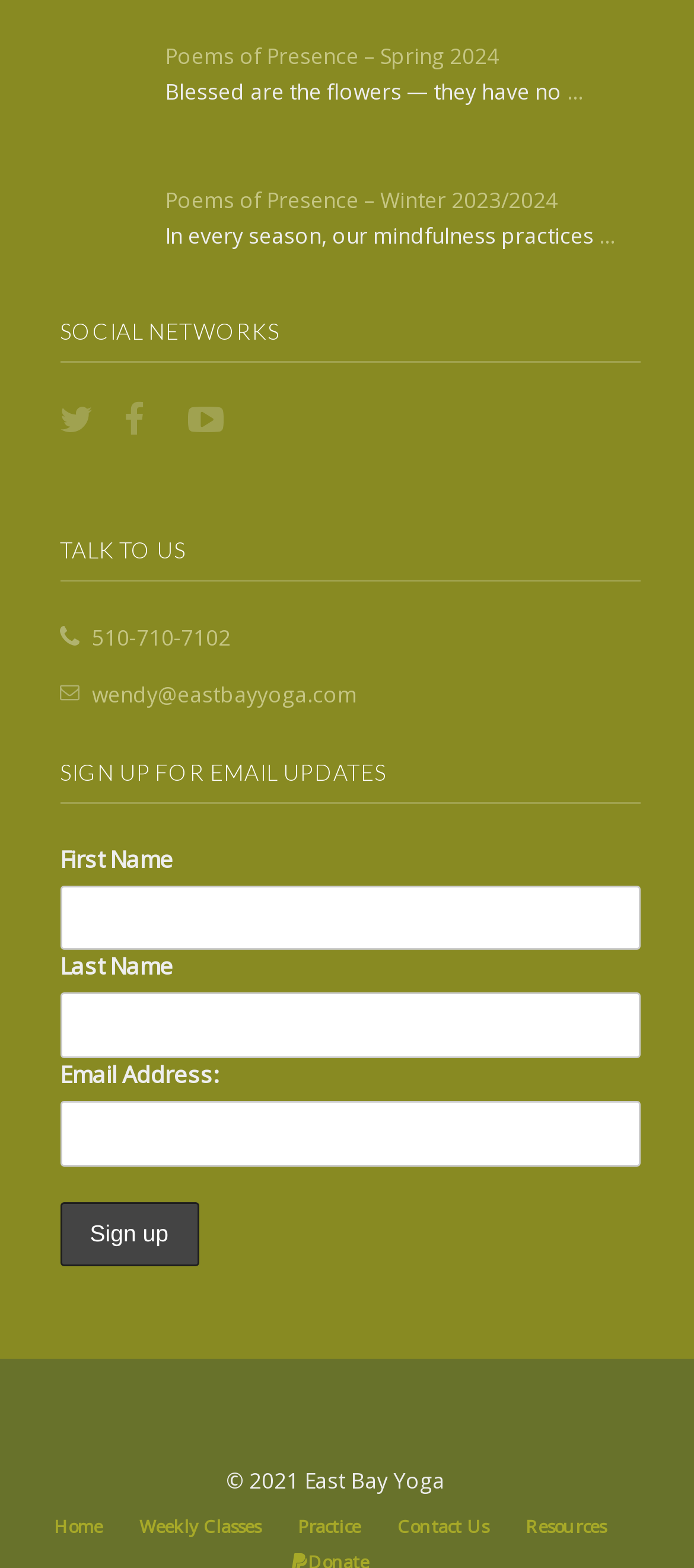How many main navigation links are there?
Based on the image, please offer an in-depth response to the question.

I counted the number of links at the bottom of the page, which are Home, Weekly Classes, Practice, Contact Us, and Resources.